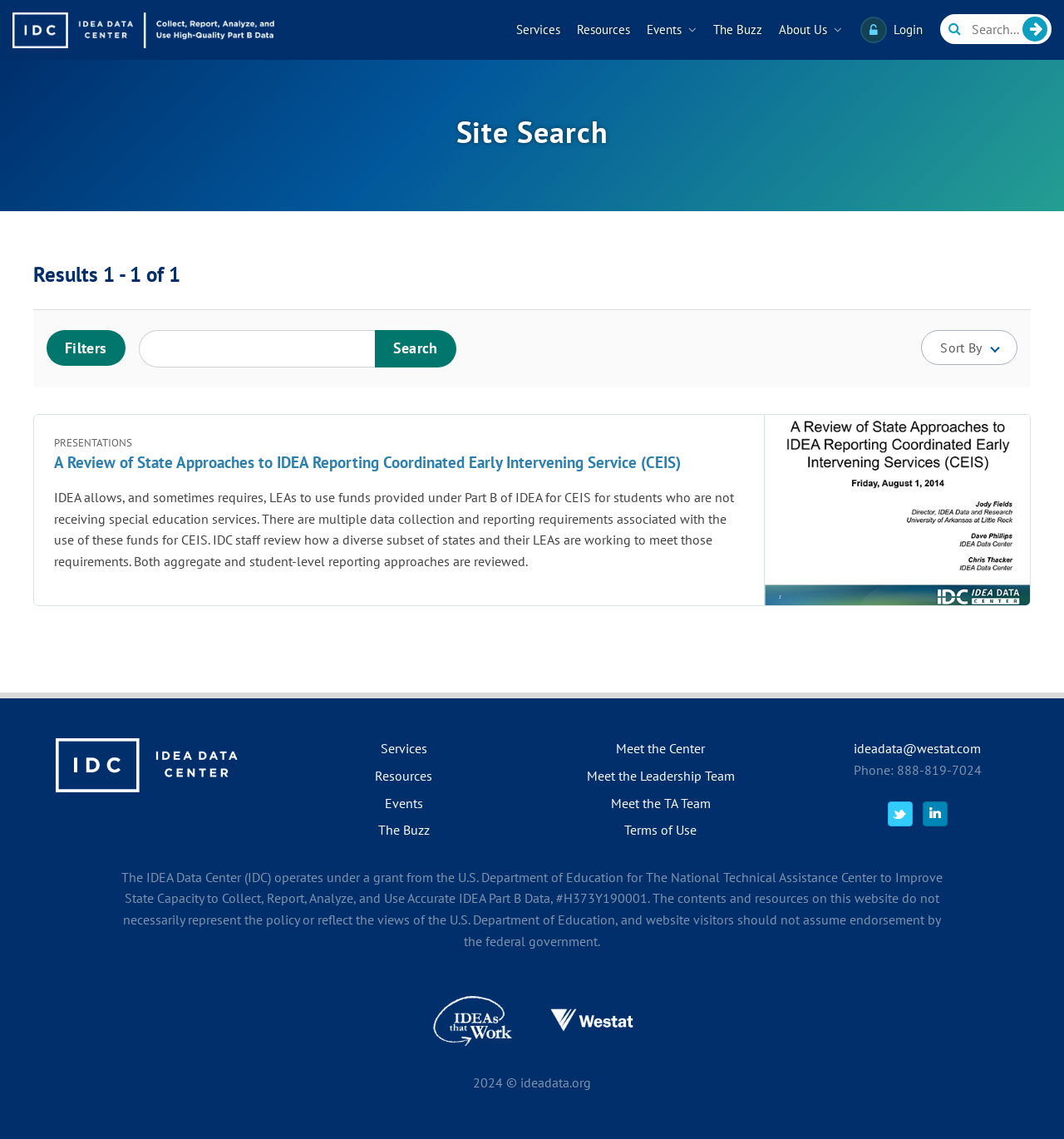Pinpoint the bounding box coordinates of the area that must be clicked to complete this instruction: "Read about A Review of State Approaches to IDEA Reporting Coordinated Early Intervening Service (CEIS)".

[0.051, 0.397, 0.699, 0.415]